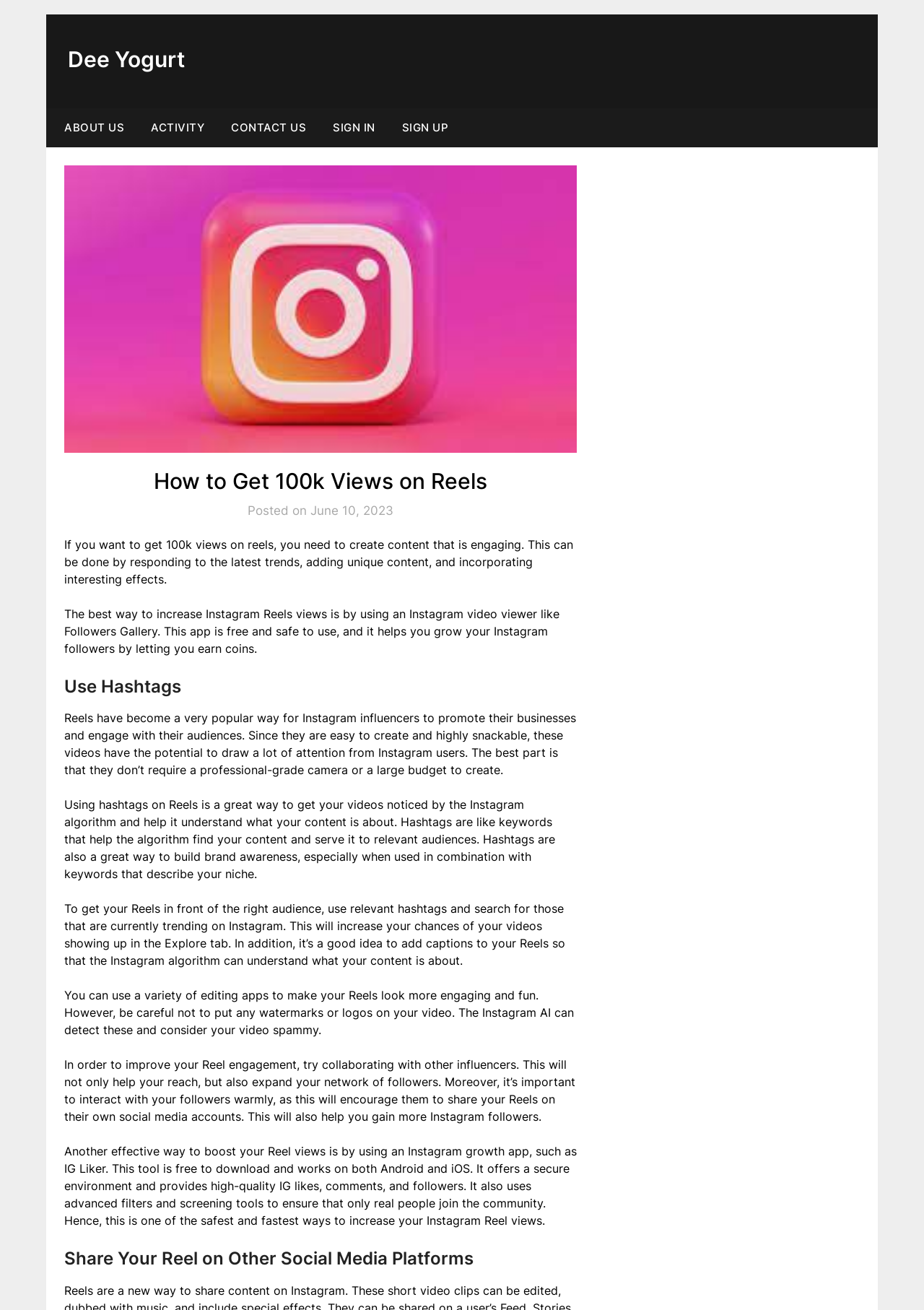What type of content is recommended to create on Reels?
Look at the image and answer the question using a single word or phrase.

Engaging content